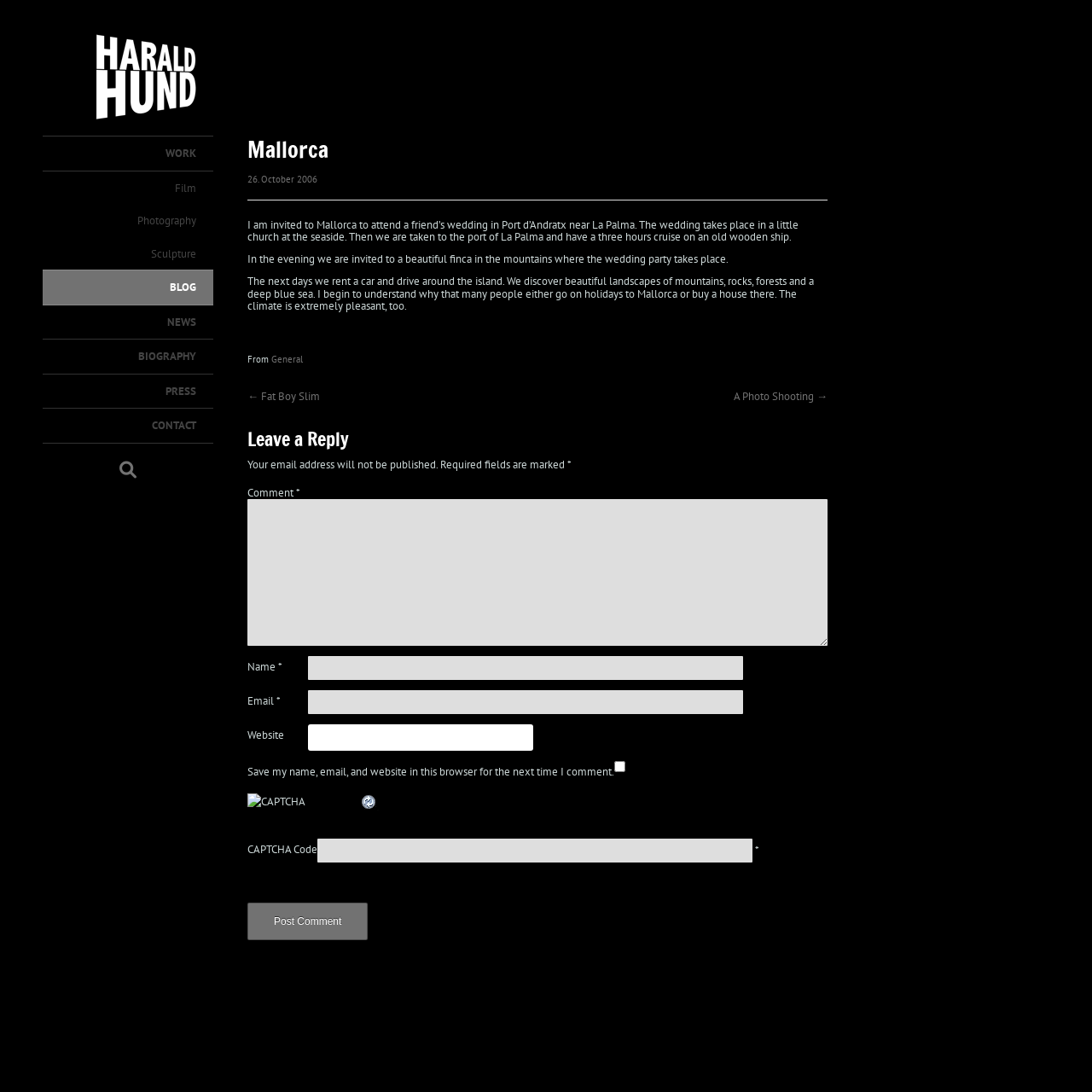Determine the bounding box coordinates of the clickable region to carry out the instruction: "Read the blog post".

[0.227, 0.199, 0.731, 0.223]